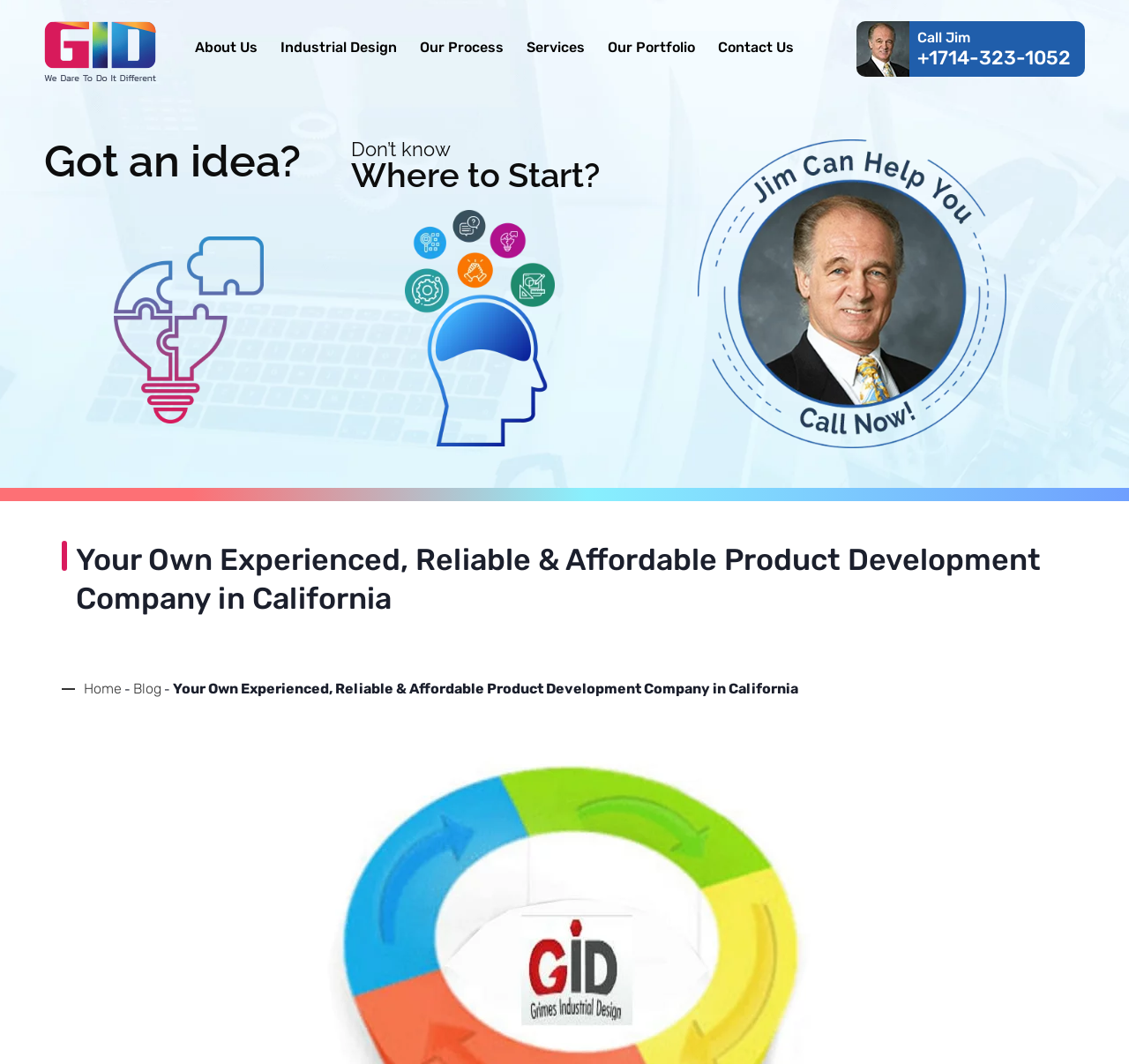From the image, can you give a detailed response to the question below:
How many links are in the top navigation bar?

The top navigation bar contains links to 'About Us', 'Industrial Design', 'Our Process', 'Services', 'Our Portfolio', 'Contact Us', and 'Home', which totals 7 links.